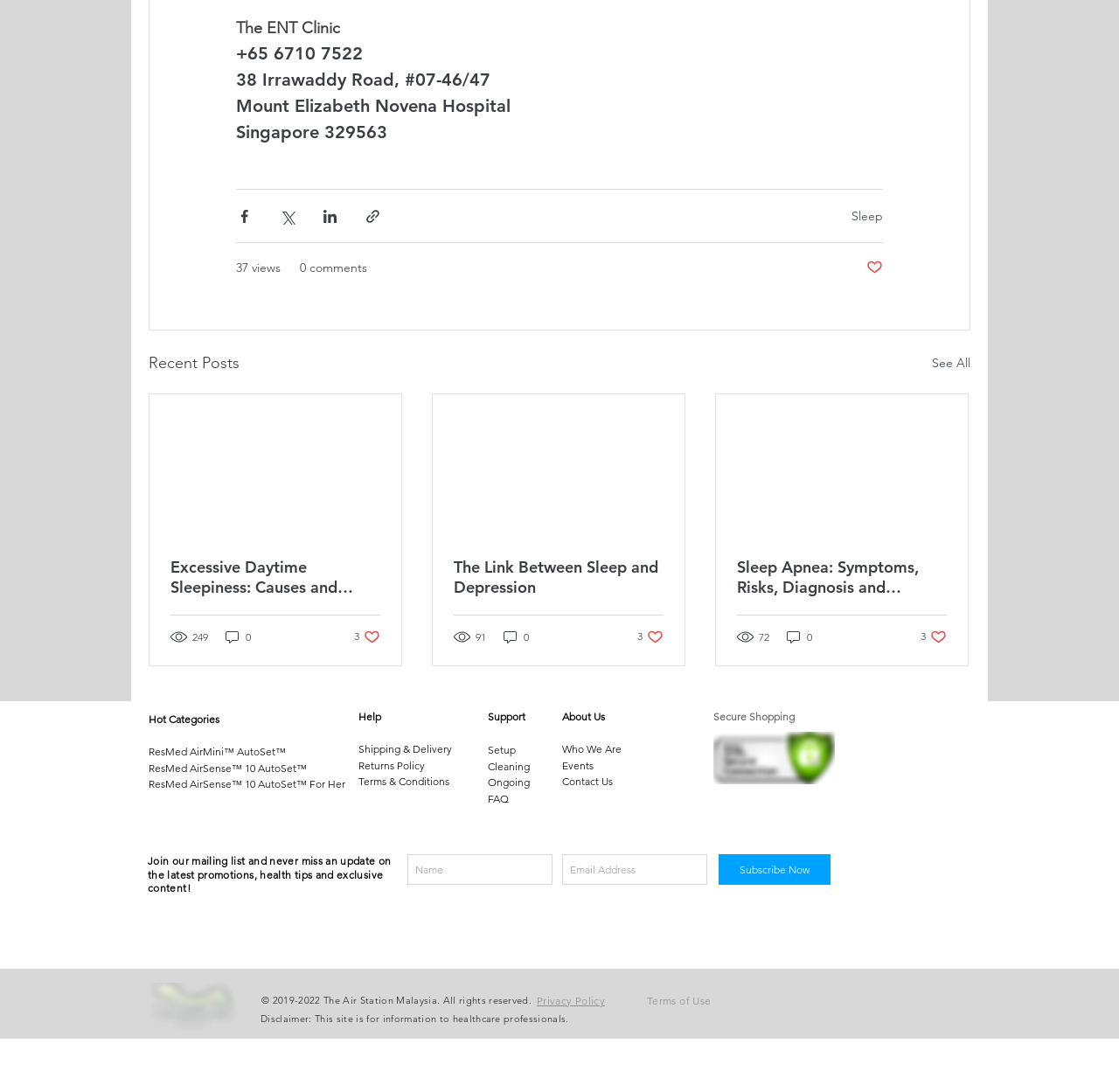Identify the bounding box coordinates of the area you need to click to perform the following instruction: "Enter your email address".

None